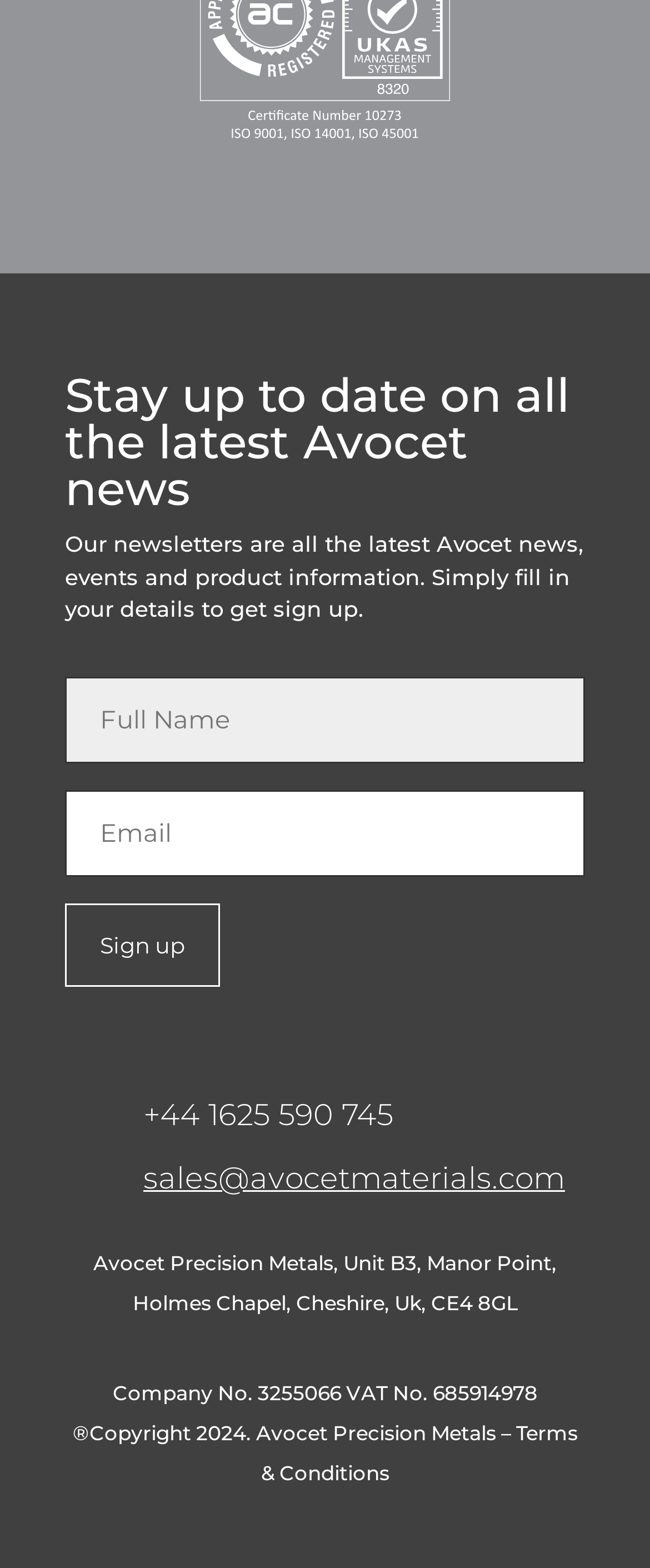Determine the bounding box coordinates for the area that needs to be clicked to fulfill this task: "Click sign up". The coordinates must be given as four float numbers between 0 and 1, i.e., [left, top, right, bottom].

[0.1, 0.576, 0.338, 0.63]